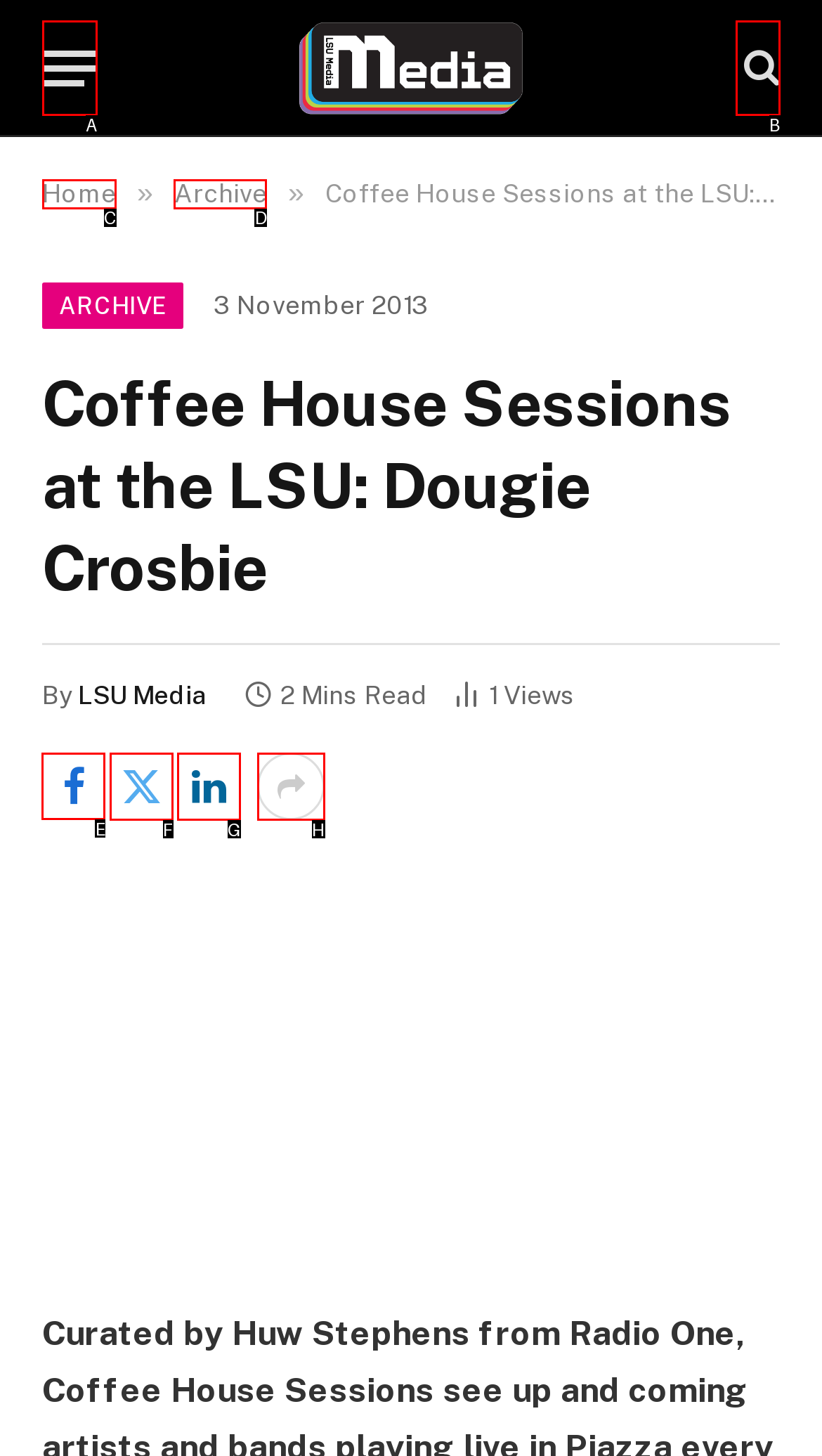Pick the option that should be clicked to perform the following task: Share the article on social media
Answer with the letter of the selected option from the available choices.

E